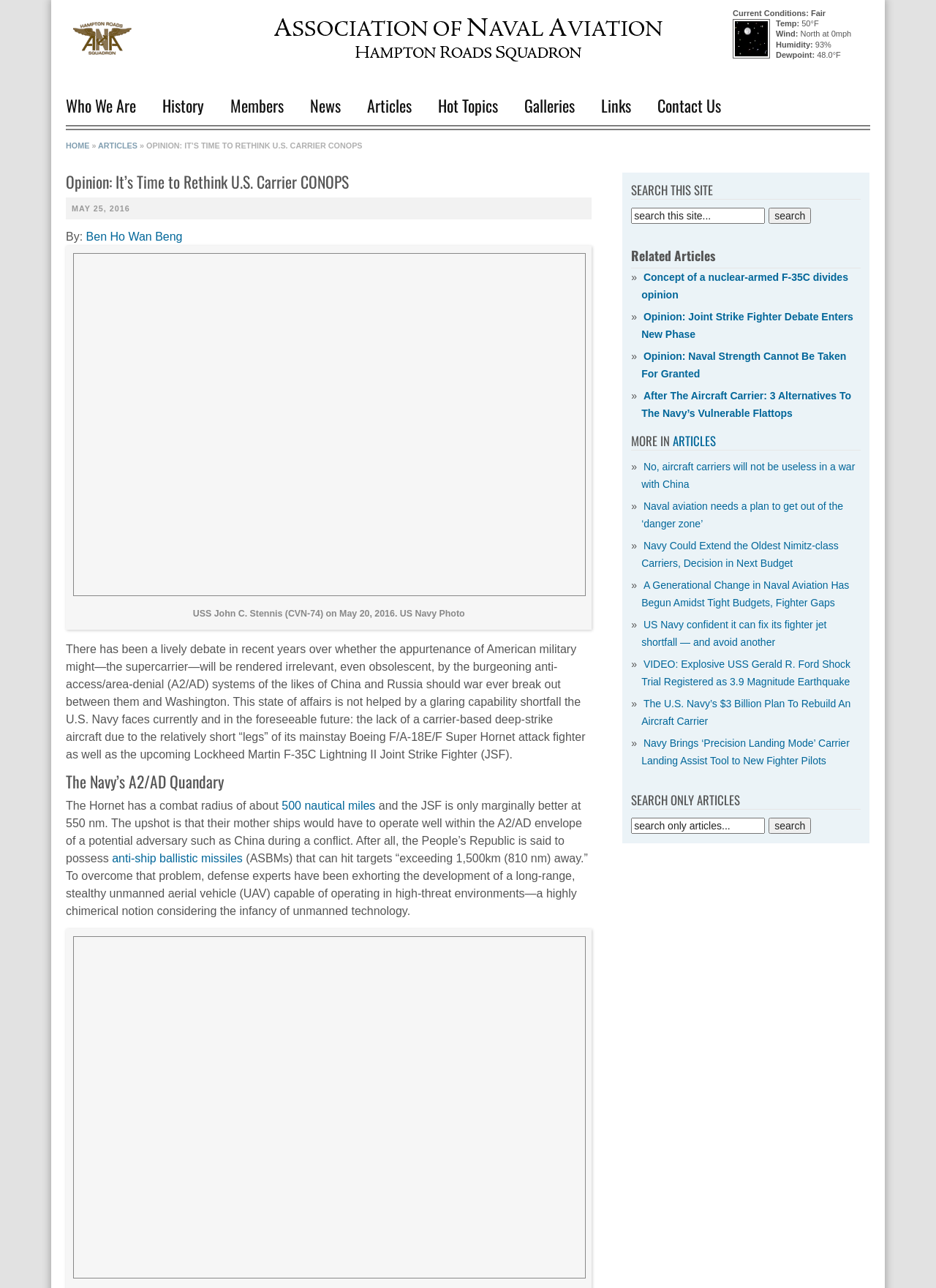Please identify the bounding box coordinates of the area that needs to be clicked to follow this instruction: "View the image of USS John C. Stennis (CVN-74)".

[0.078, 0.196, 0.626, 0.463]